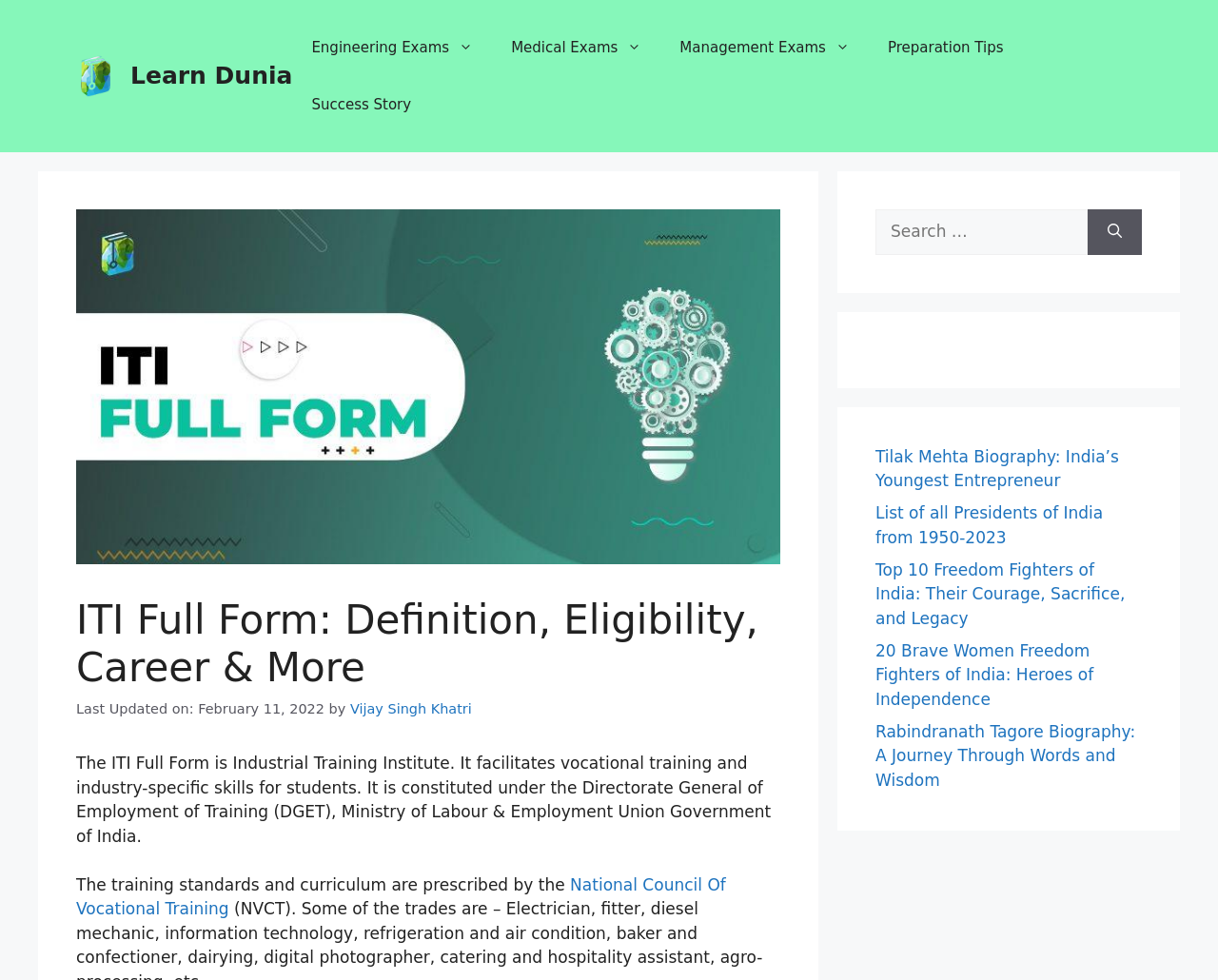Please identify the primary heading of the webpage and give its text content.

ITI Full Form: Definition, Eligibility, Career & More